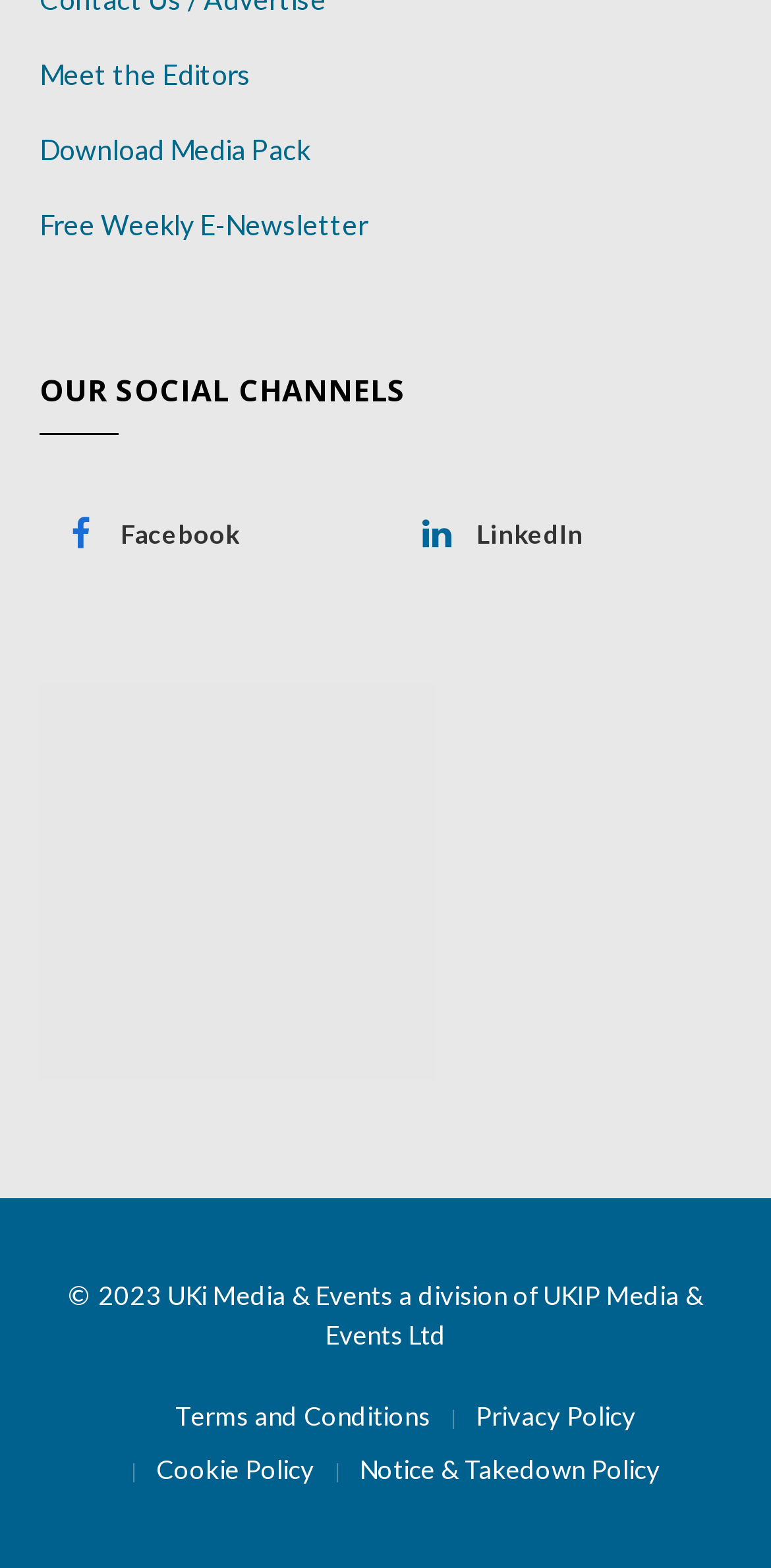How many links are there in the footer section?
By examining the image, provide a one-word or phrase answer.

5